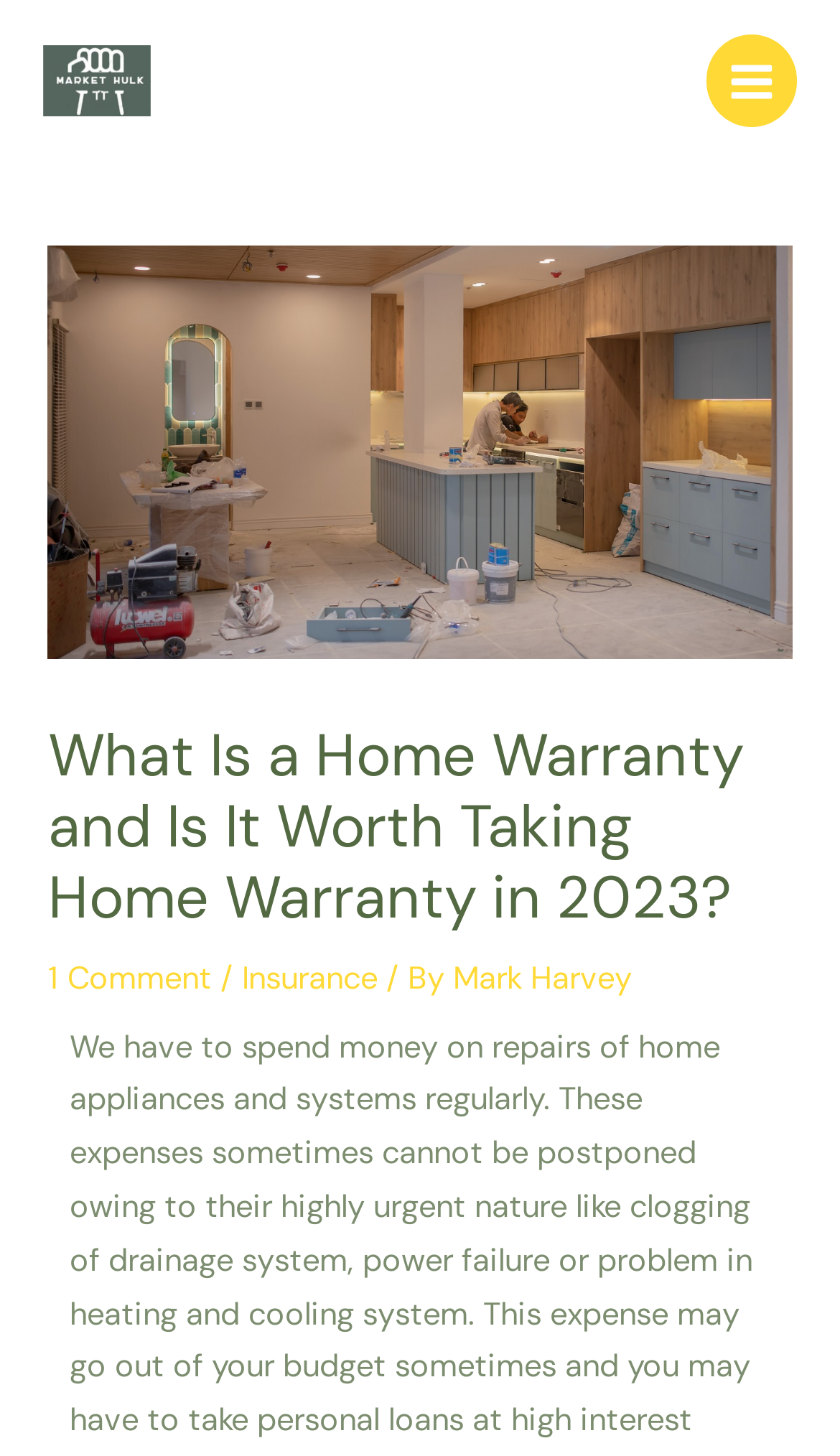Using the provided element description: "Insurance", identify the bounding box coordinates. The coordinates should be four floats between 0 and 1 in the order [left, top, right, bottom].

[0.288, 0.658, 0.45, 0.686]